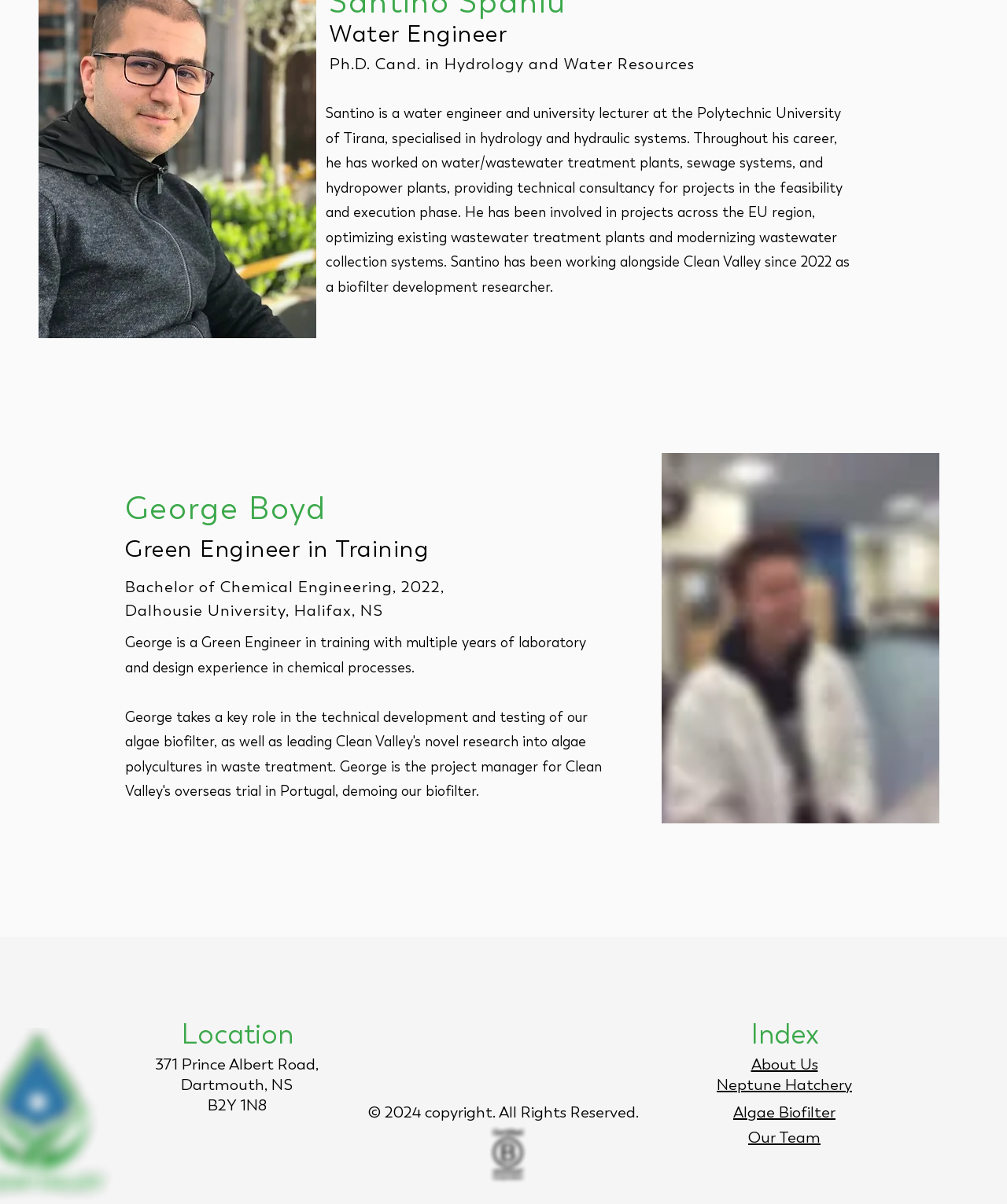What is the name of the research project associated with Santino?
Look at the screenshot and respond with a single word or phrase.

Biofilter Development